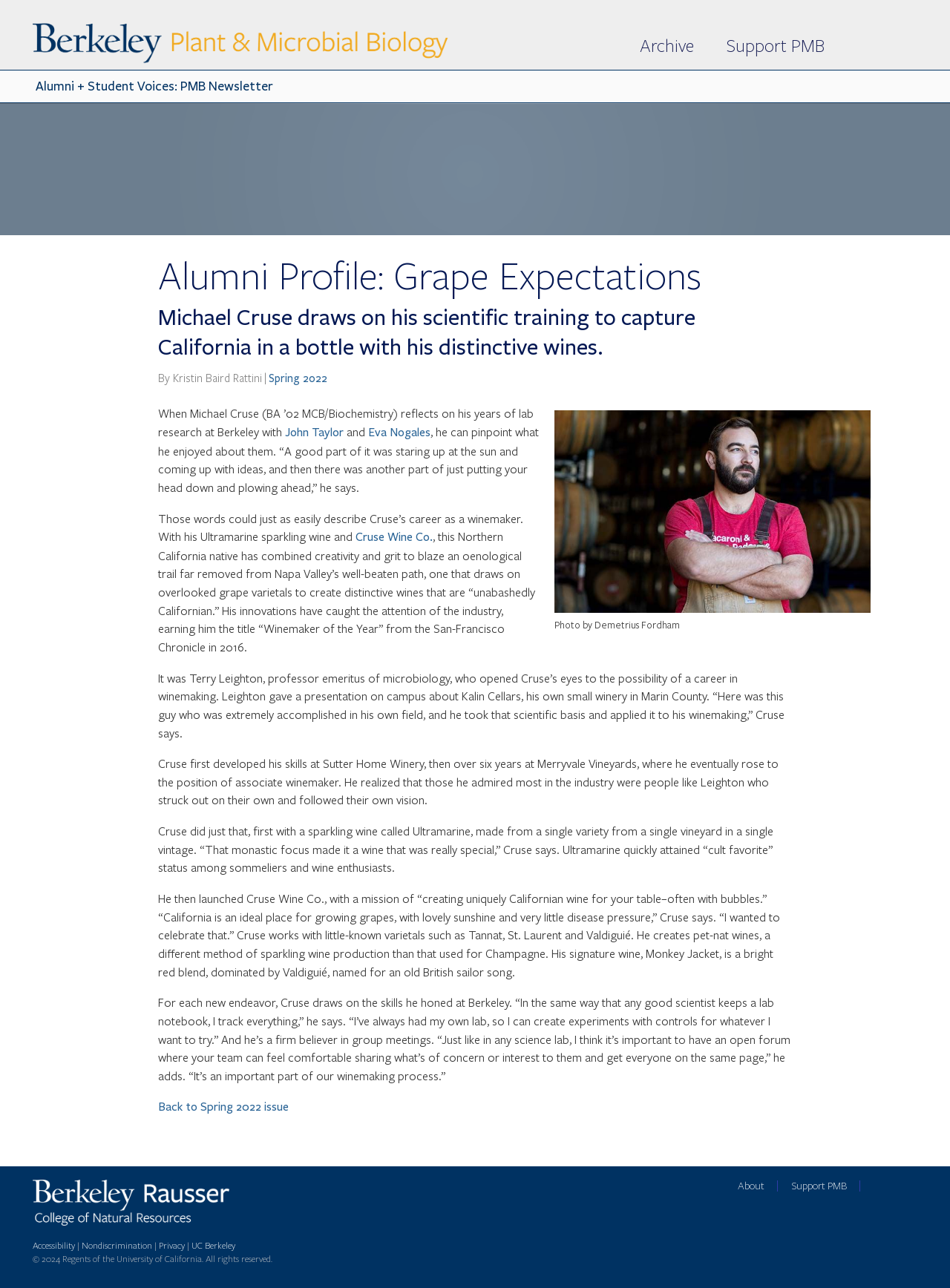Please indicate the bounding box coordinates for the clickable area to complete the following task: "Jump to navigation". The coordinates should be specified as four float numbers between 0 and 1, i.e., [left, top, right, bottom].

[0.0, 0.0, 1.0, 0.003]